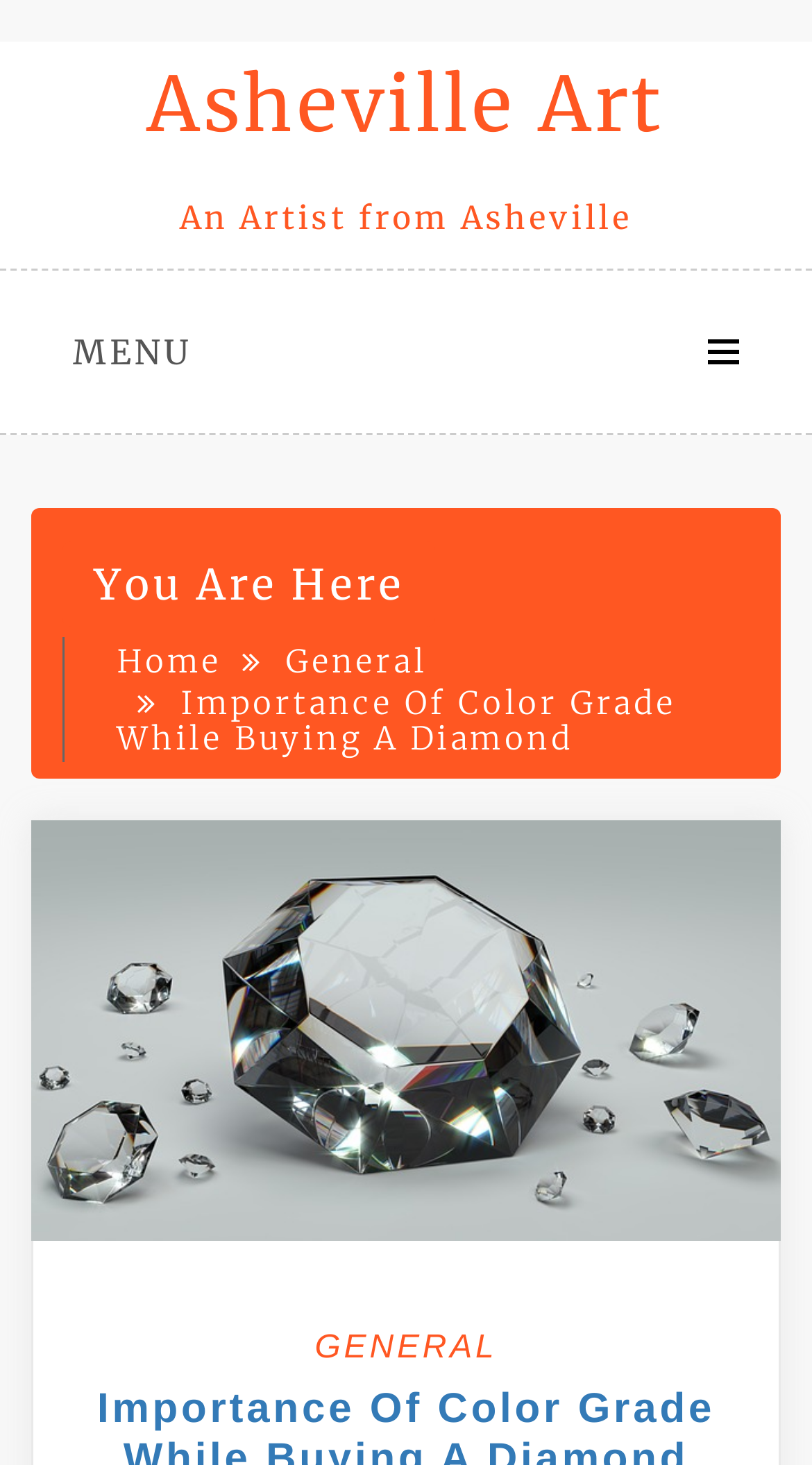Identify the first-level heading on the webpage and generate its text content.

Importance Of Color Grade While Buying A Diamond